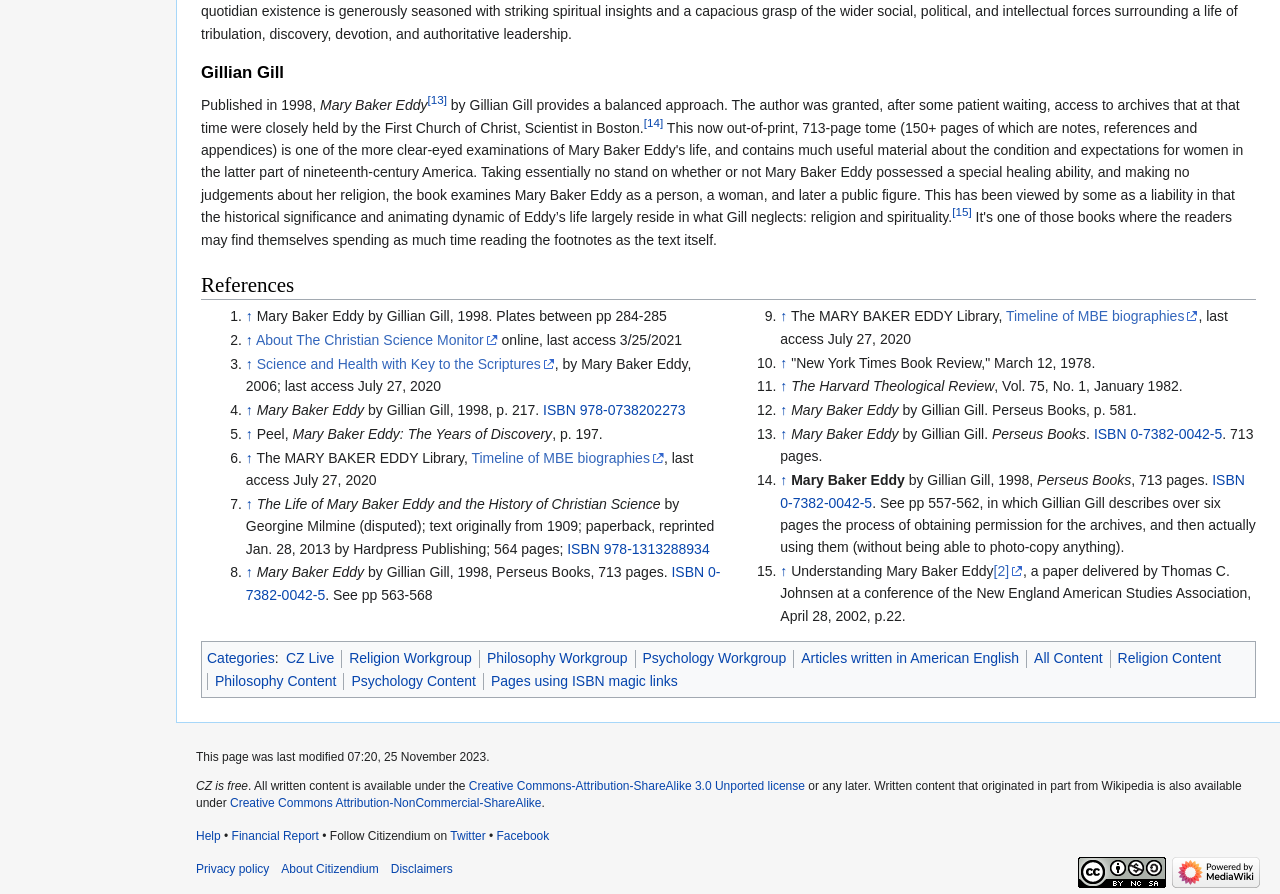Show the bounding box coordinates of the element that should be clicked to complete the task: "Click on 'About The Christian Science Monitor'".

[0.2, 0.372, 0.389, 0.39]